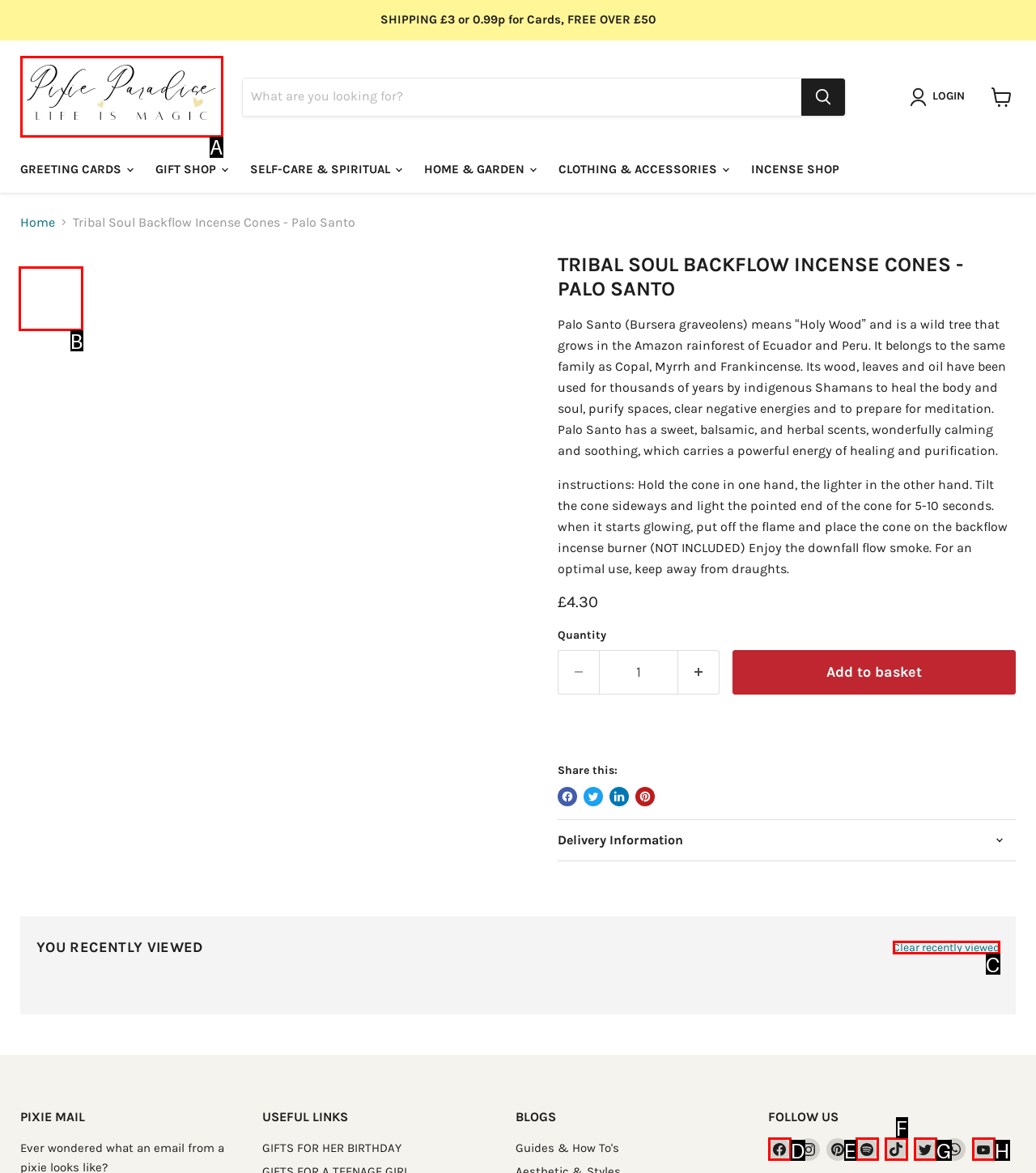Given the description: Find us on Spotify, pick the option that matches best and answer with the corresponding letter directly.

E